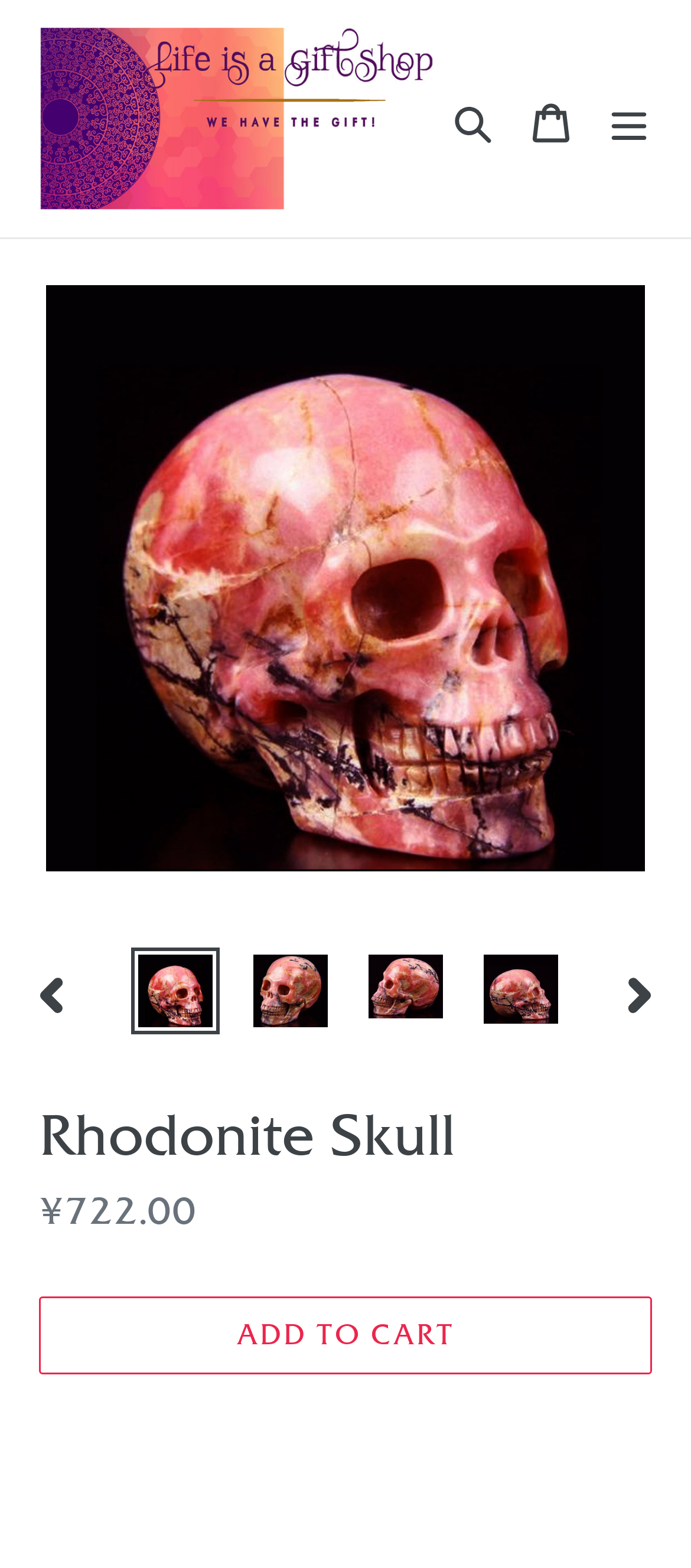Locate the bounding box coordinates of the item that should be clicked to fulfill the instruction: "check email".

None